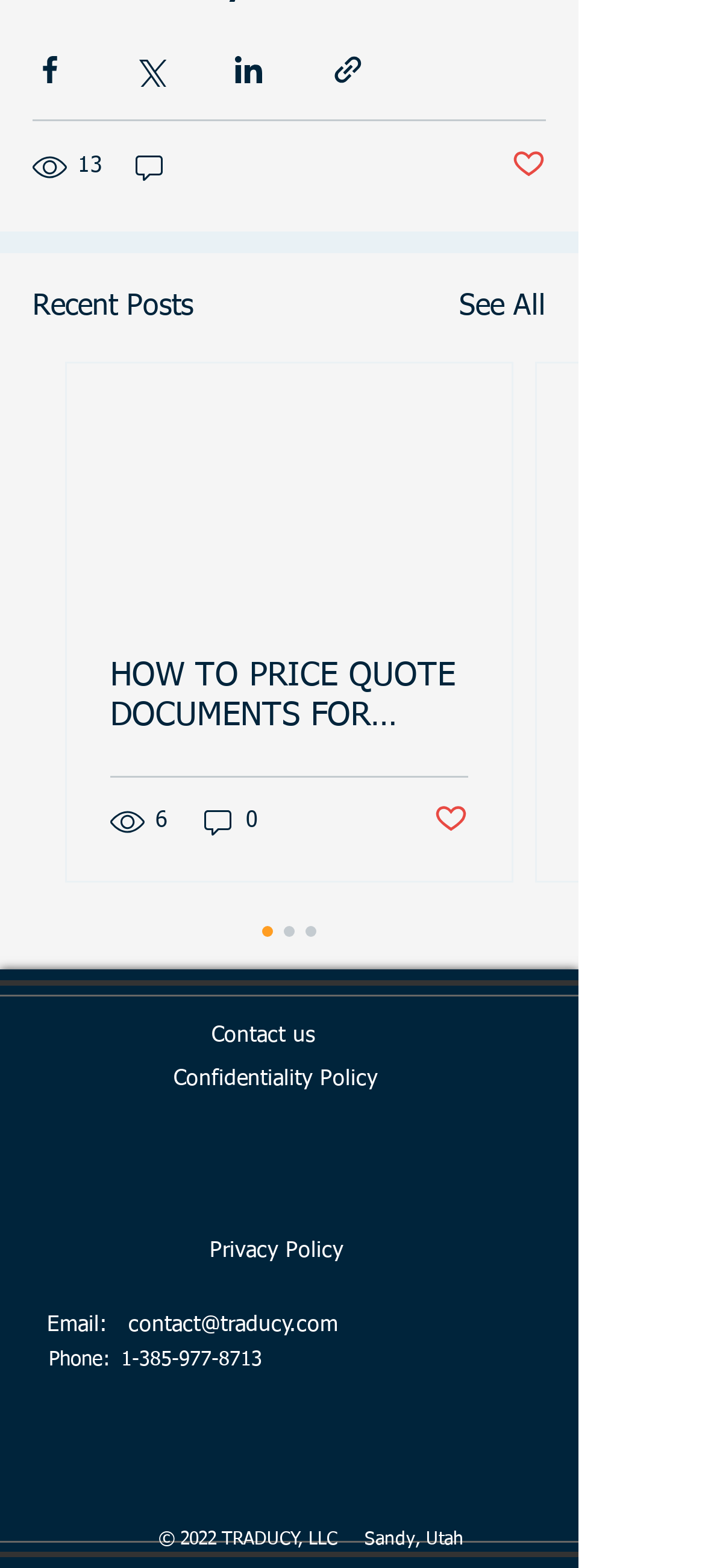Please determine the bounding box coordinates of the element's region to click for the following instruction: "See all recent posts".

[0.651, 0.182, 0.774, 0.21]